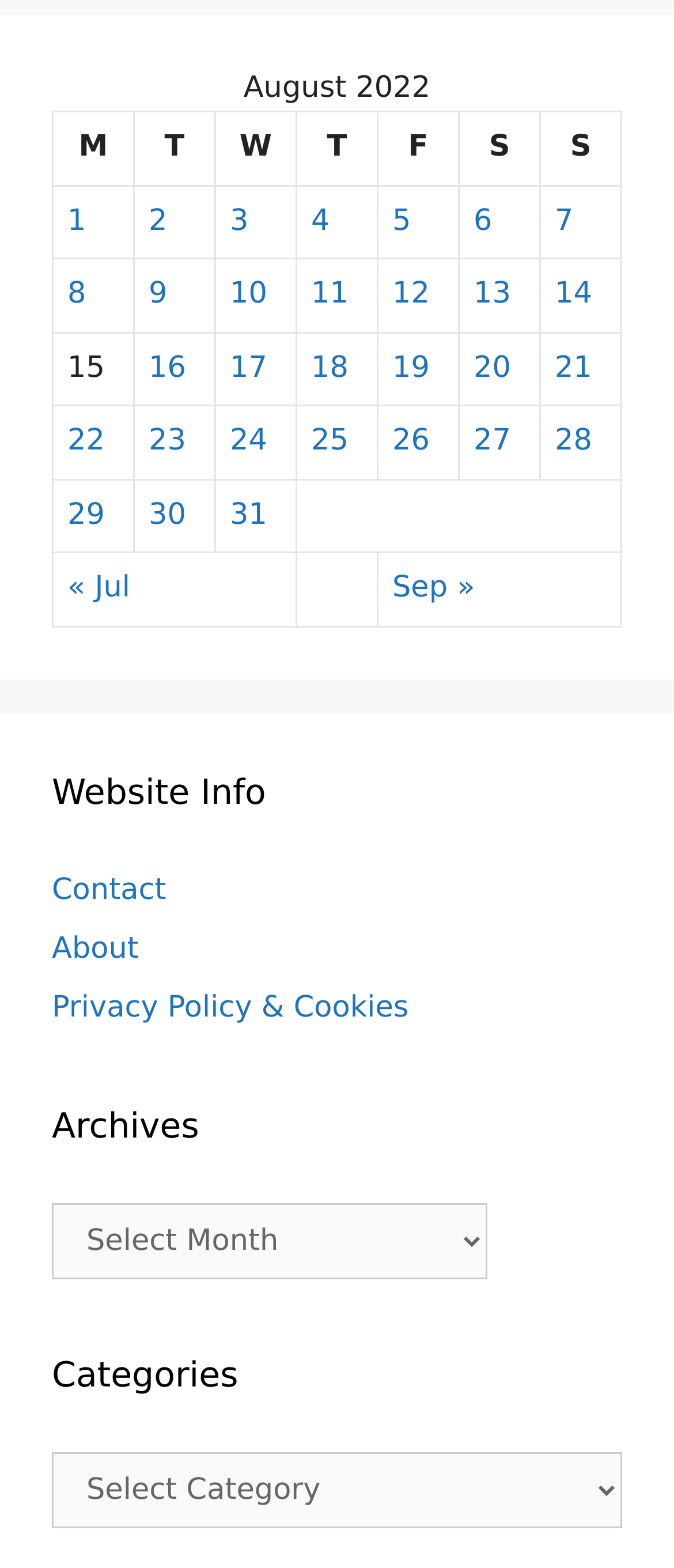Answer with a single word or phrase: 
What is the first day listed in the table?

August 1